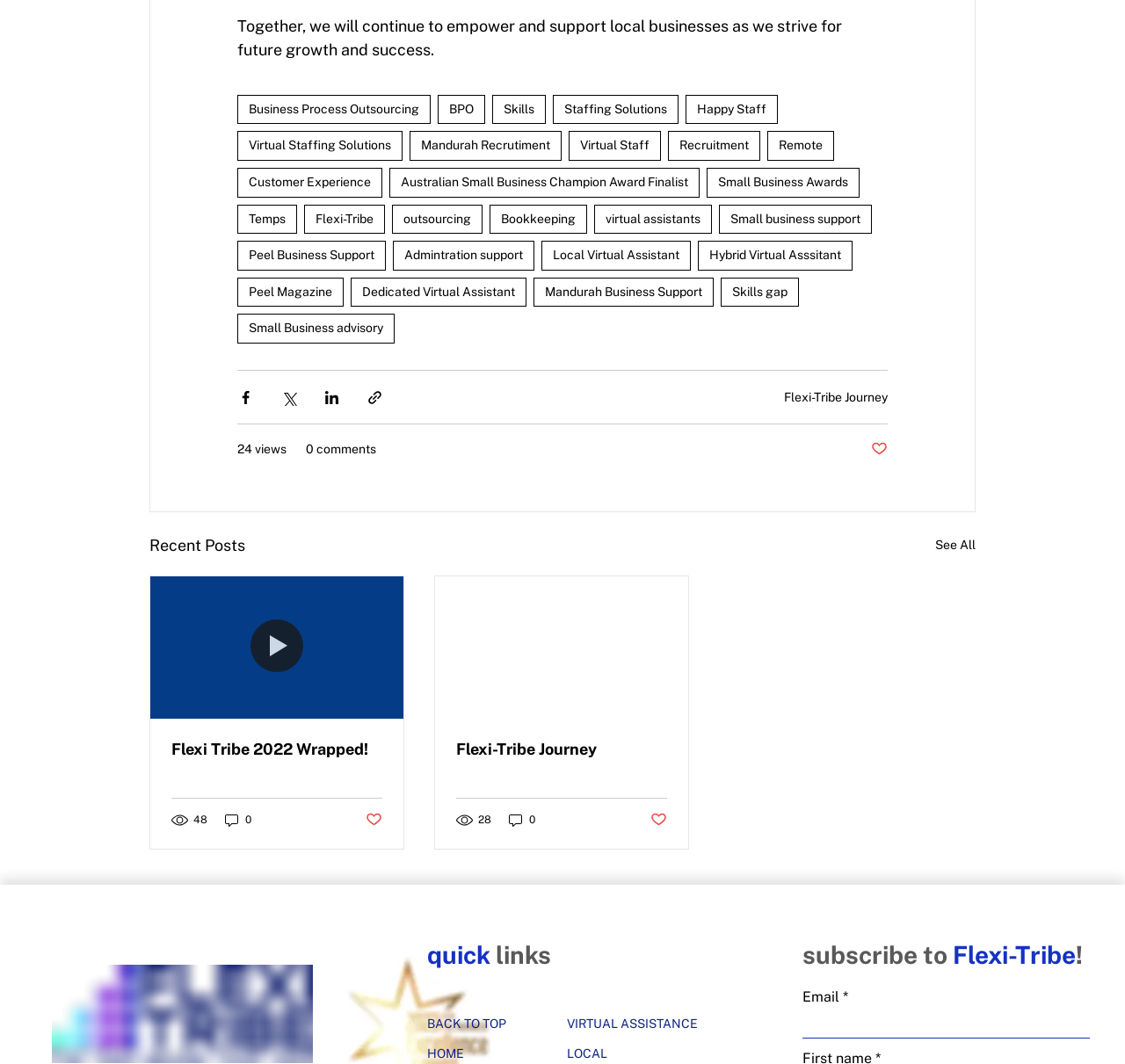What is the function of the 'Post not marked as liked' button?
Please describe in detail the information shown in the image to answer the question.

The 'Post not marked as liked' button is probably used to indicate that a user likes a particular post. When clicked, the button may change to a 'liked' state, allowing users to show their appreciation for the content.